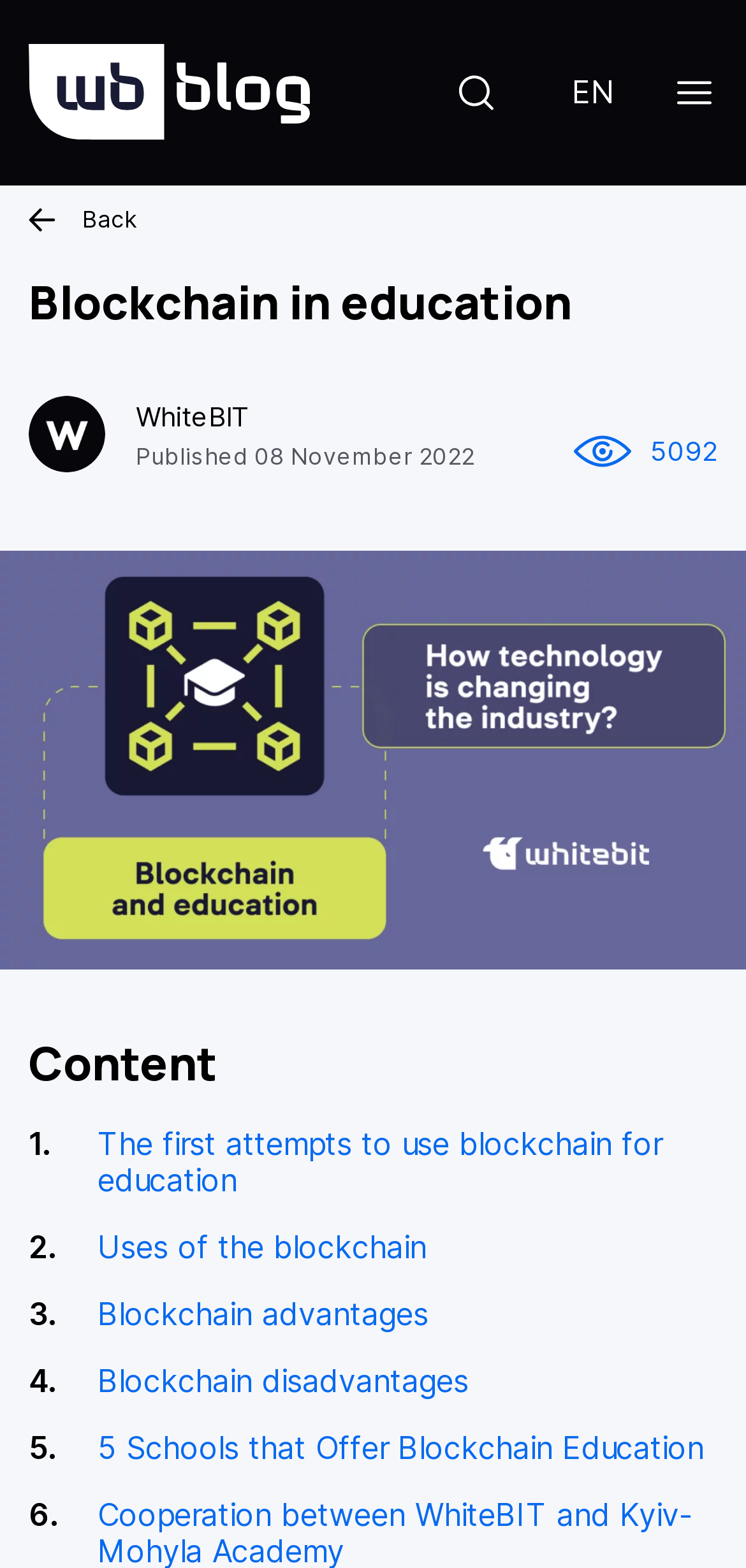Provide the text content of the webpage's main heading.

Blockchain in education